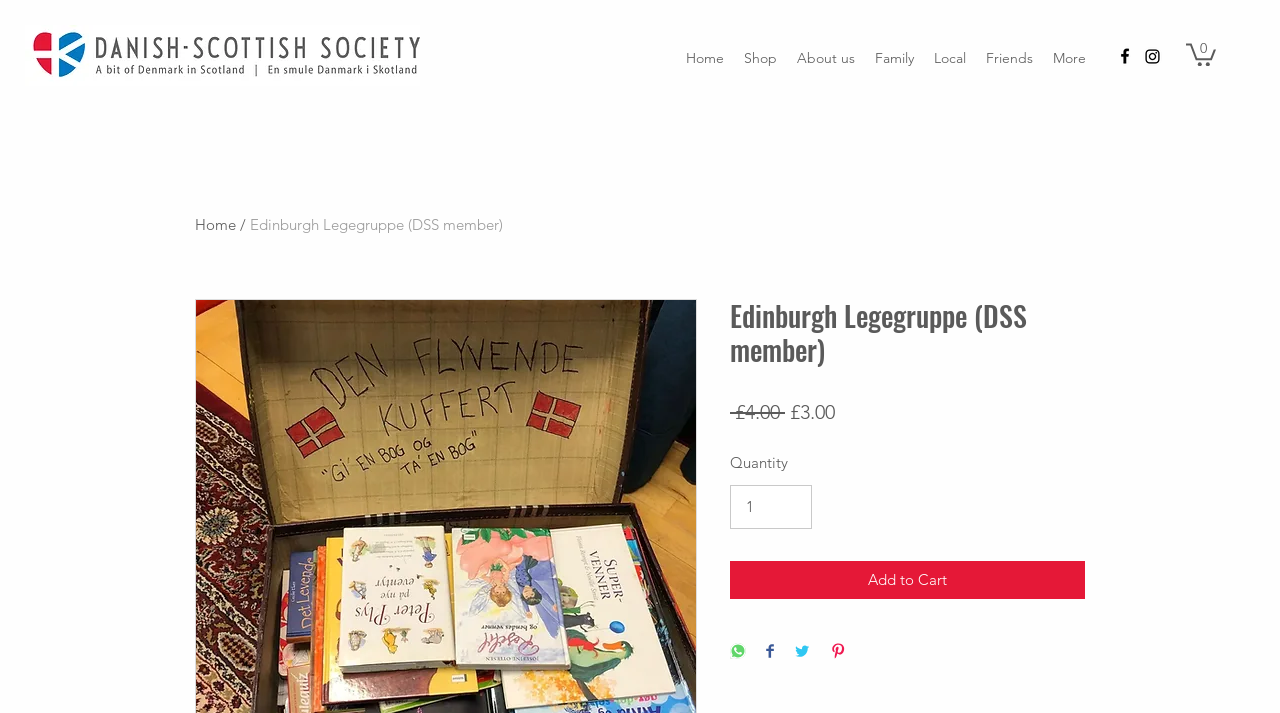Given the webpage screenshot and the description, determine the bounding box coordinates (top-left x, top-left y, bottom-right x, bottom-right y) that define the location of the UI element matching this description: Shop

[0.573, 0.06, 0.615, 0.102]